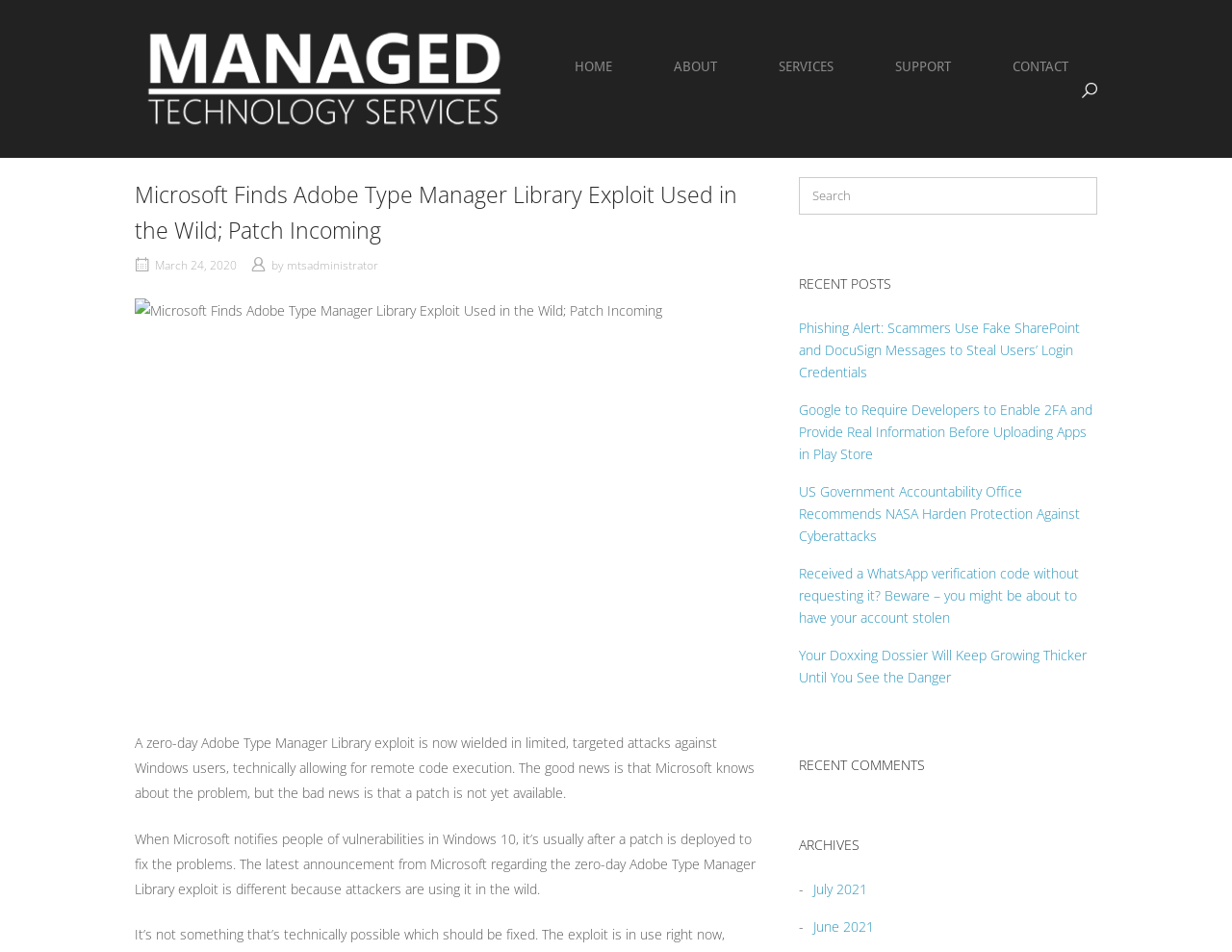How many recent posts are listed?
Based on the image, respond with a single word or phrase.

5